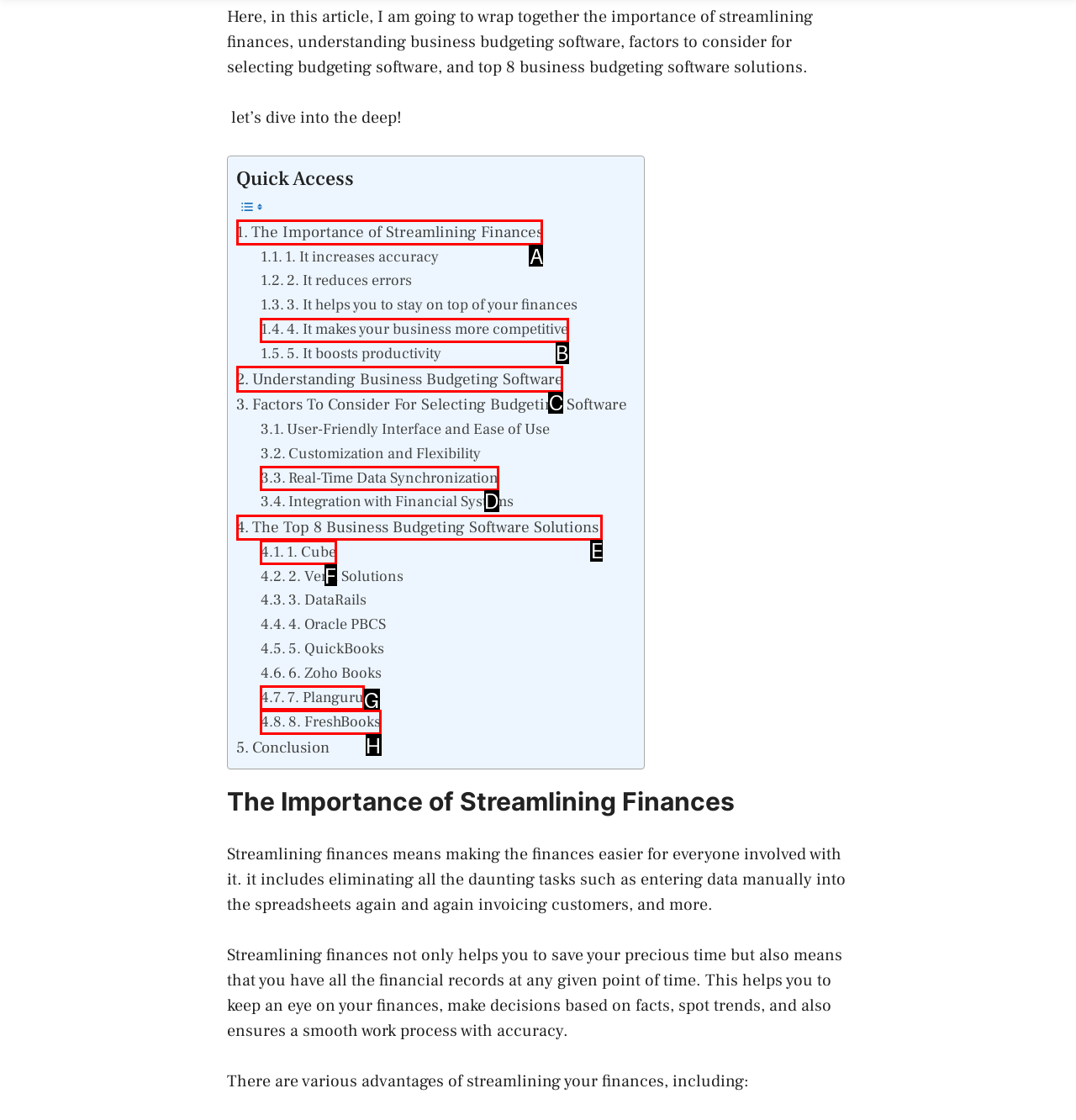Identify the correct HTML element to click for the task: Explore 'The Top 8 Business Budgeting Software Solutions'. Provide the letter of your choice.

E